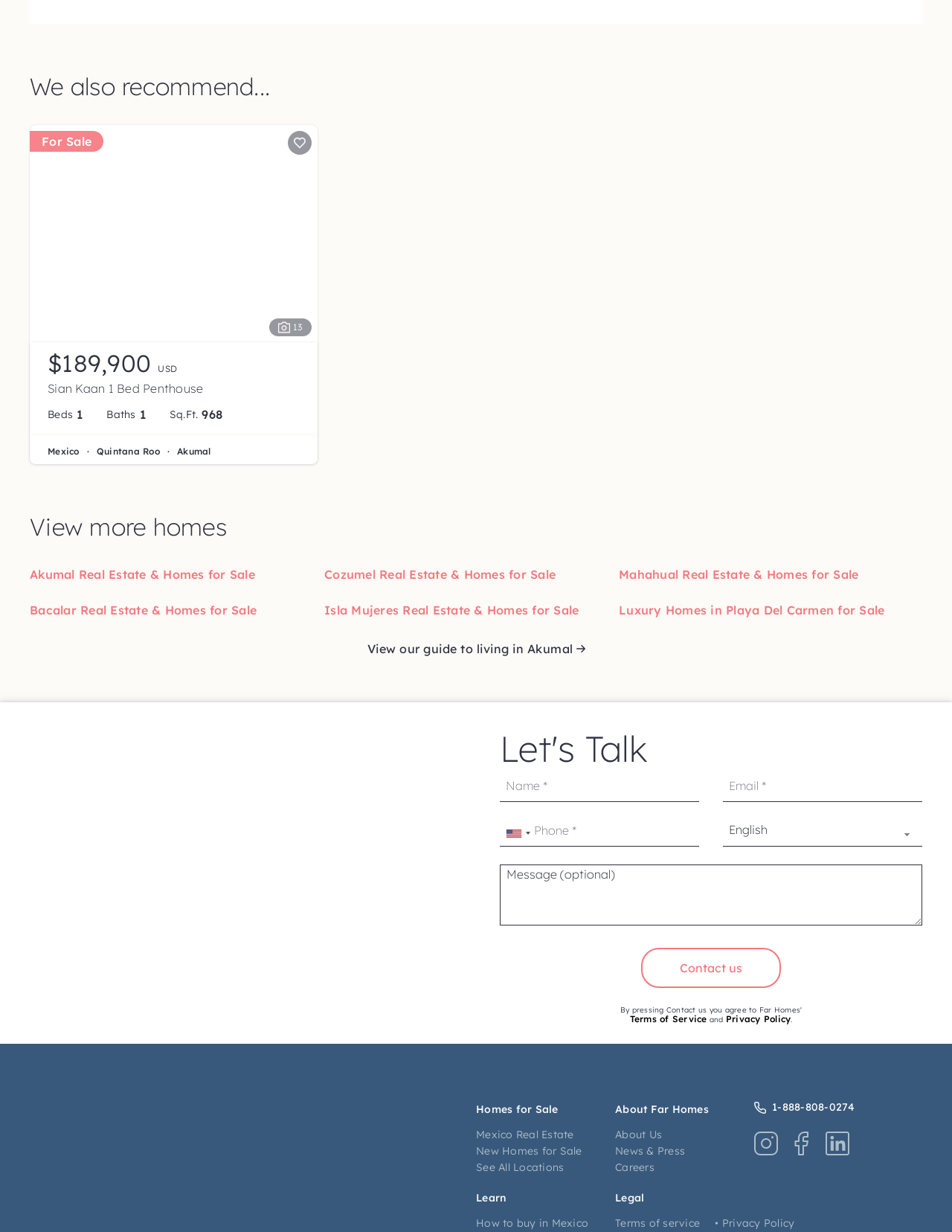What is the name of the penthouse?
Answer with a single word or phrase, using the screenshot for reference.

Sian Kaan 1 Bed Penthouse